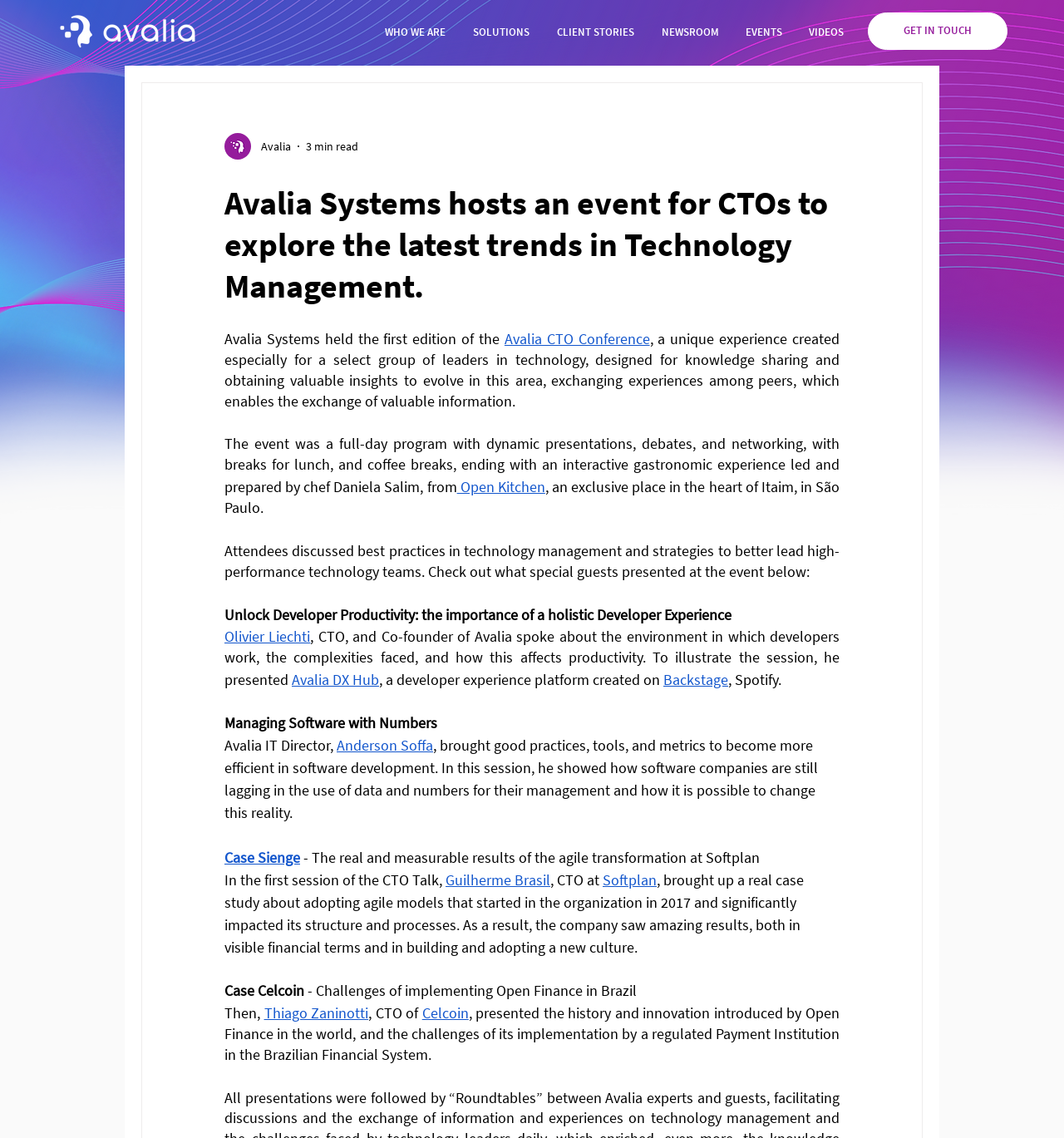What is the name of the platform created by Avalia for developer experience?
Look at the image and construct a detailed response to the question.

The answer can be found in the text 'he presented Avalia DX Hub, a developer experience platform created on' which mentions the name of the platform as Avalia DX Hub.